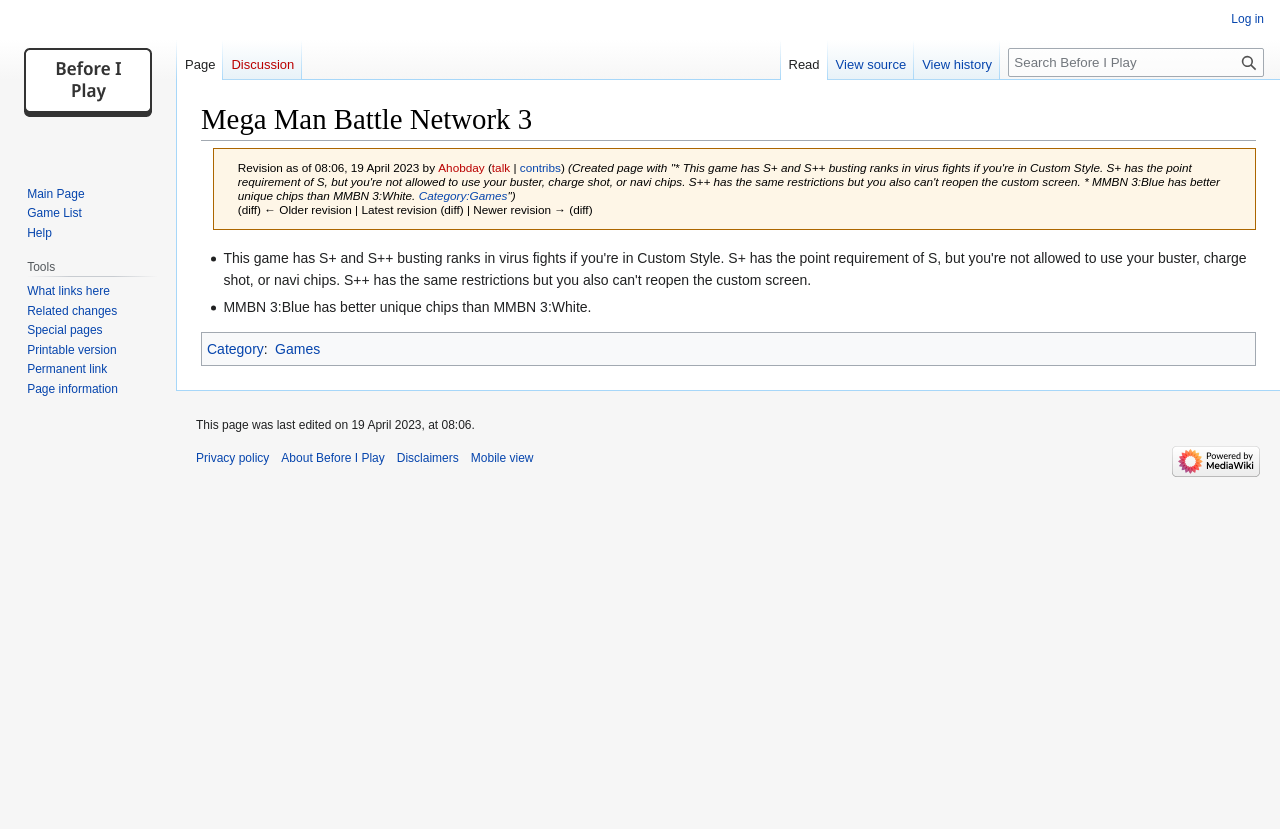Please answer the following question using a single word or phrase: 
What is the category of the game being discussed?

Games